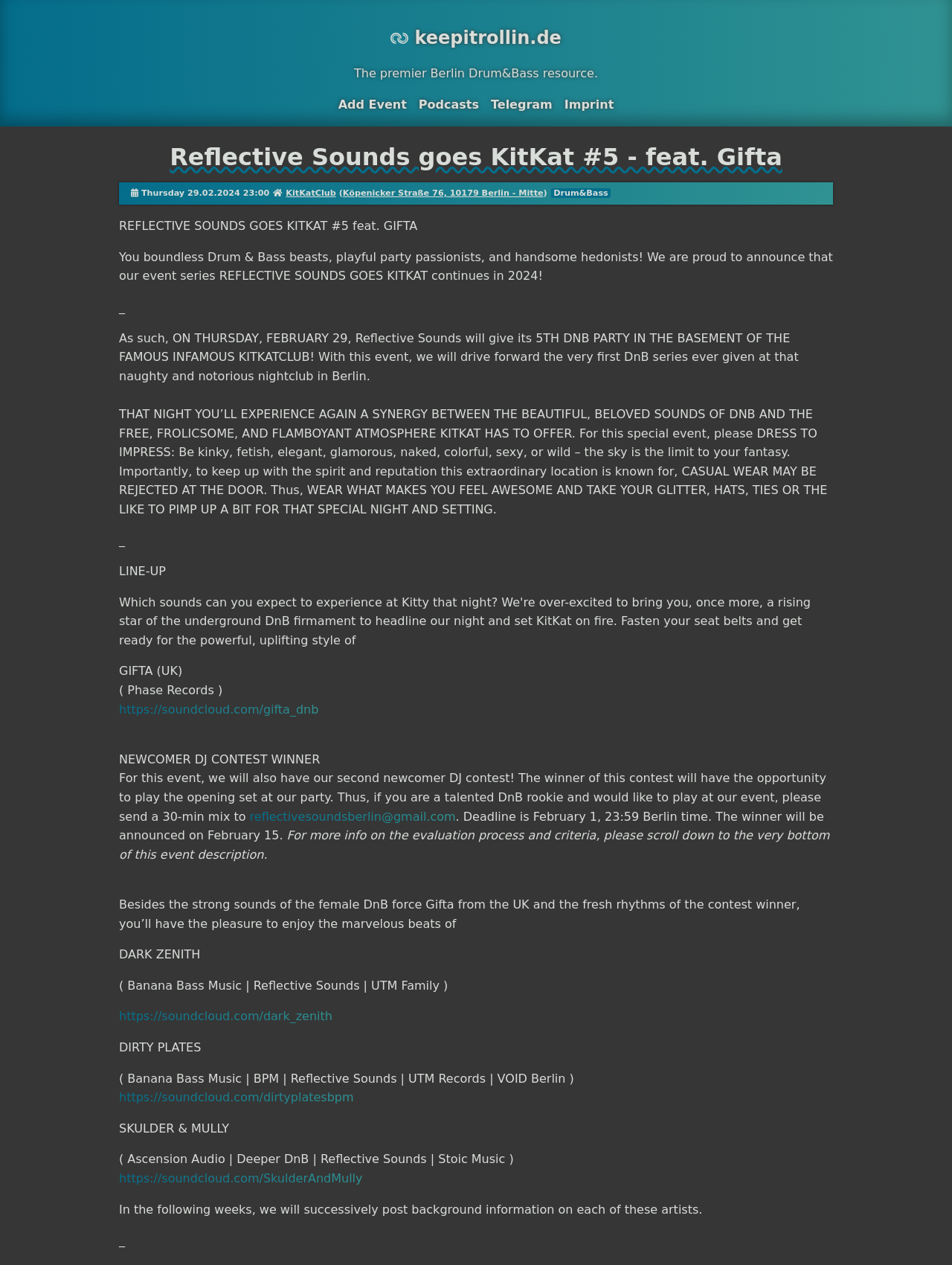Who is the main performer?
Provide a concise answer using a single word or phrase based on the image.

GIFTA